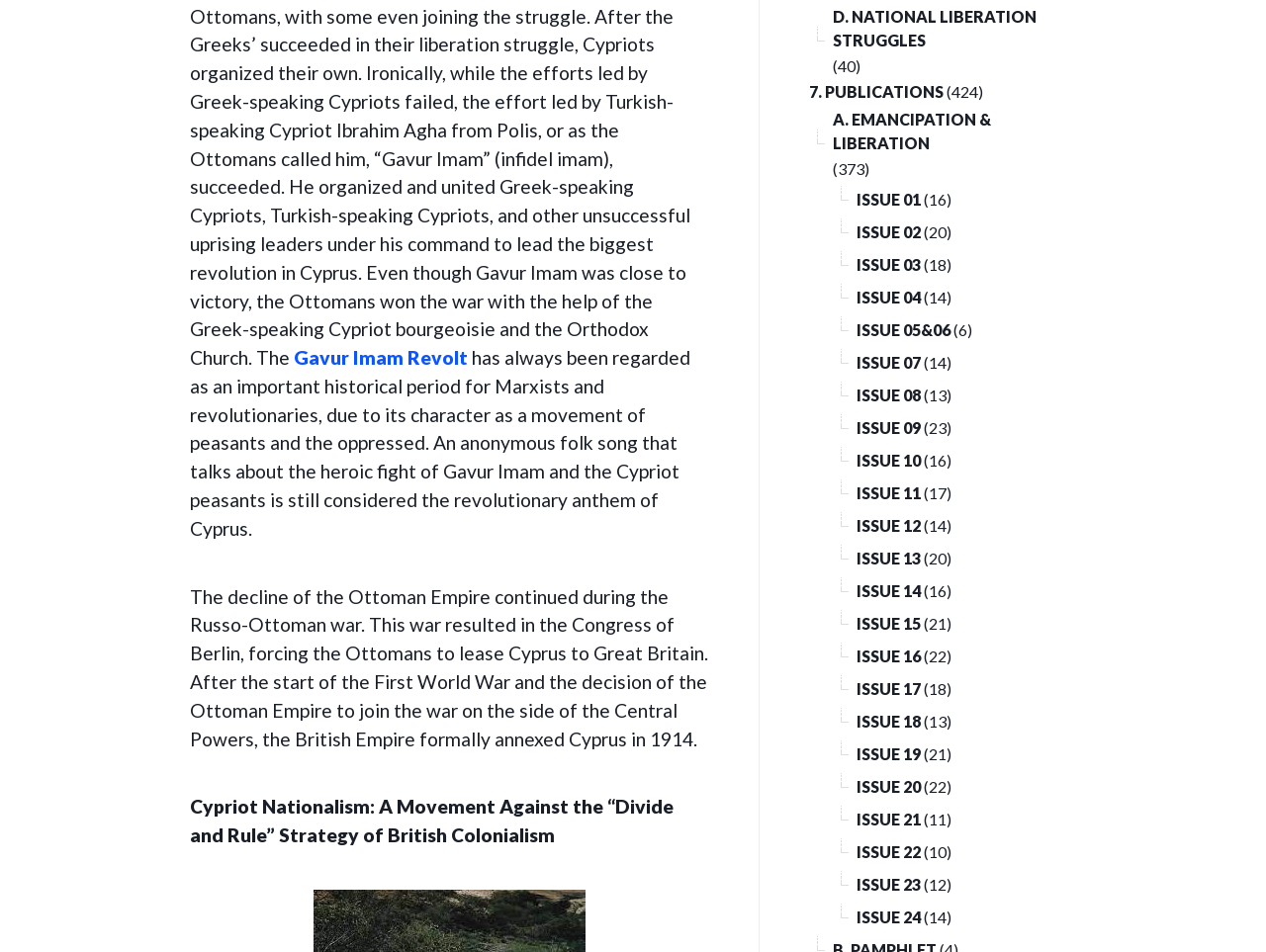Use a single word or phrase to answer the question: What is the purpose of the numbers in parentheses?

To indicate the number of publications